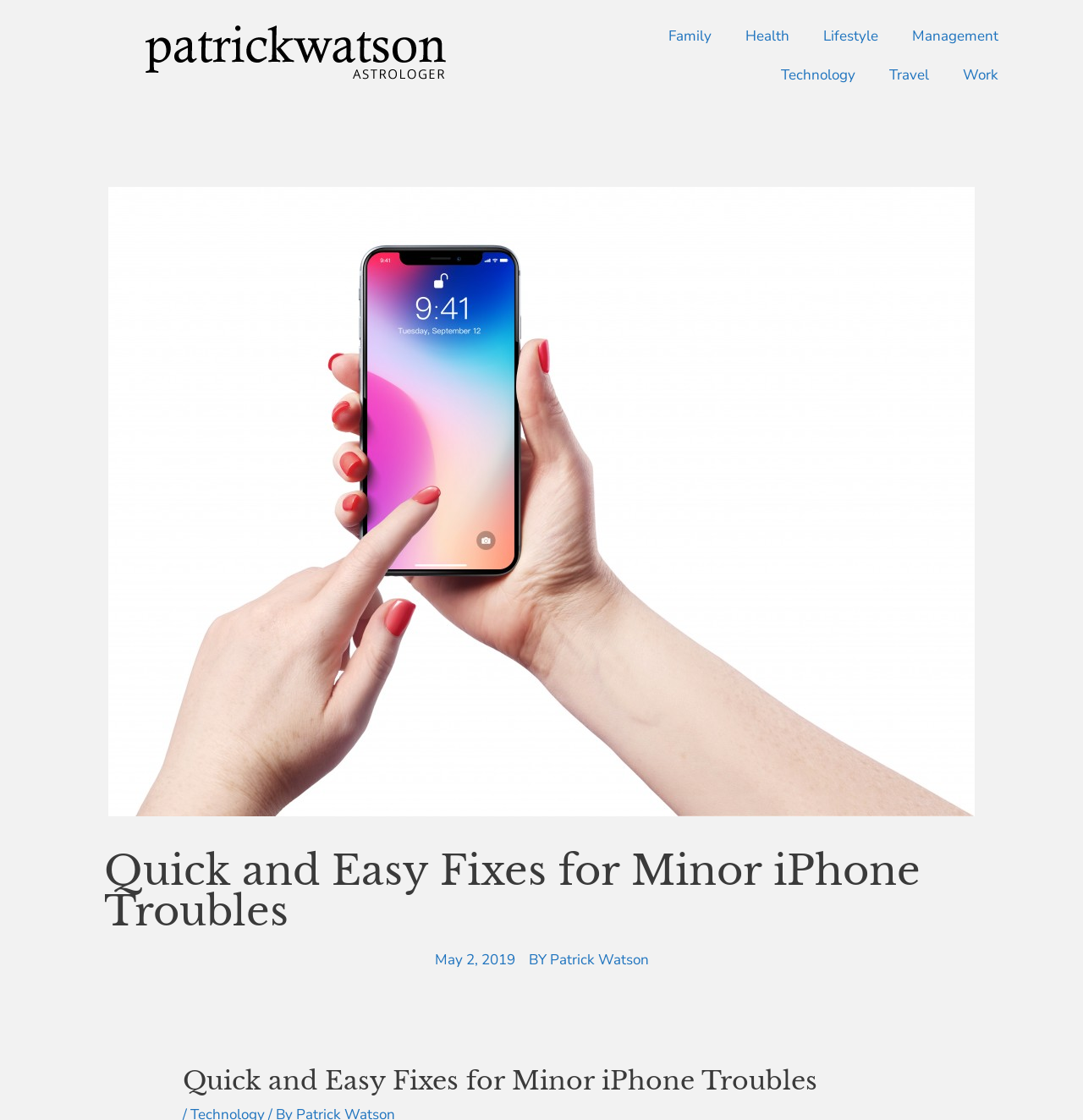What is the topic of the article?
Refer to the image and provide a one-word or short phrase answer.

iPhone Troubleshooting